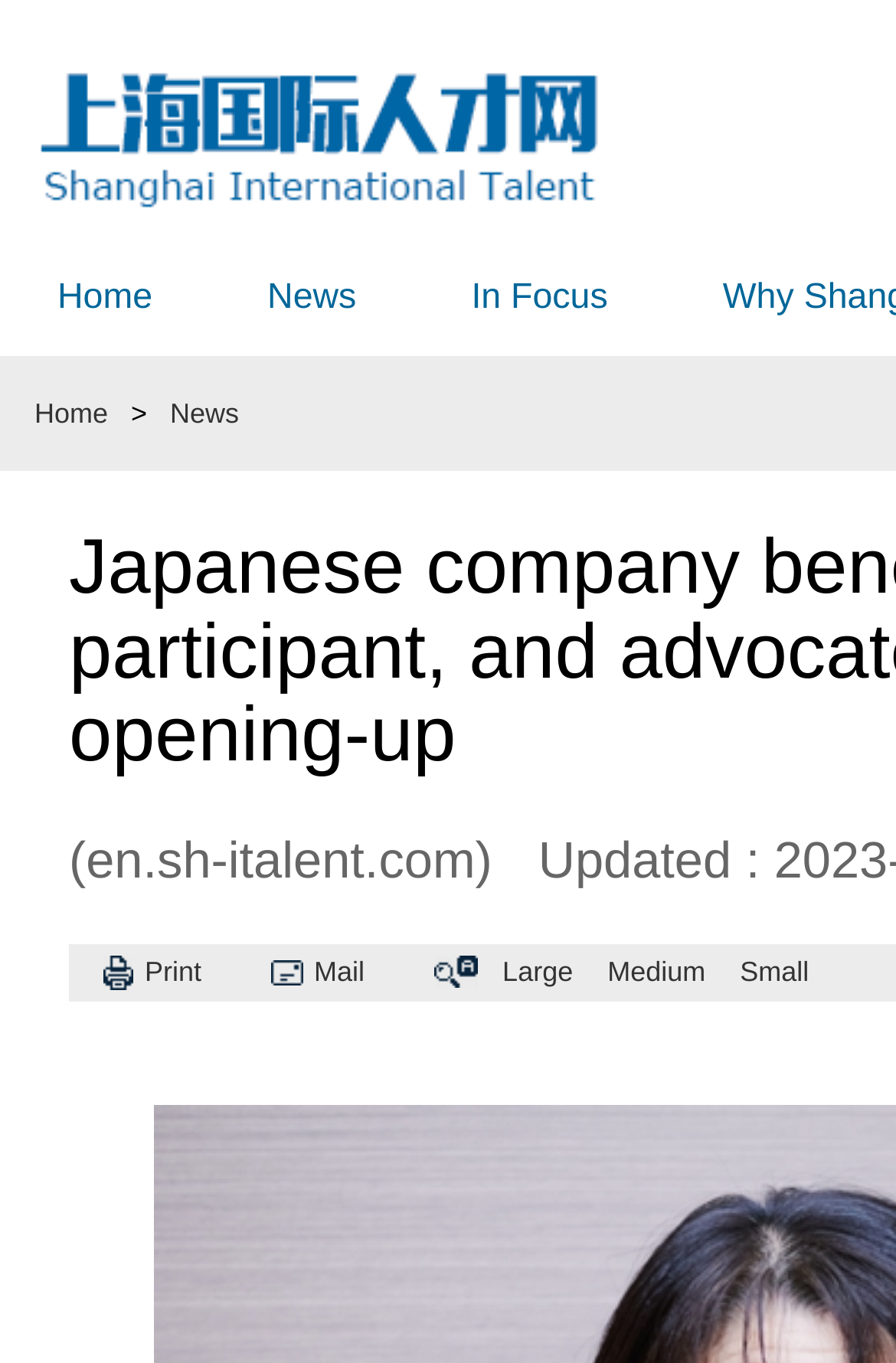Locate the bounding box coordinates of the element you need to click to accomplish the task described by this instruction: "zoom in to large size".

[0.561, 0.692, 0.64, 0.734]